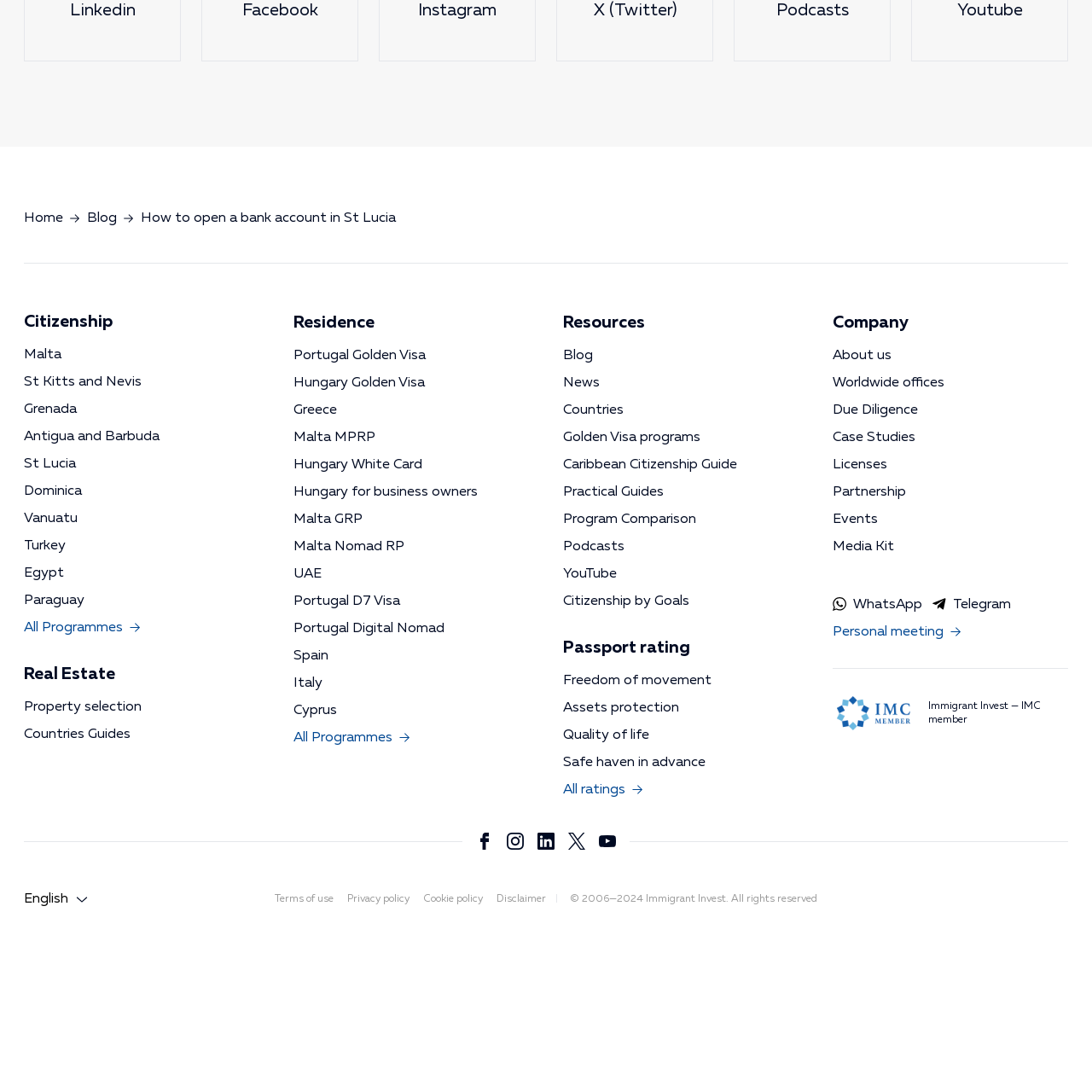Identify the bounding box coordinates necessary to click and complete the given instruction: "Read the 'Passport rating' section".

[0.516, 0.585, 0.632, 0.601]